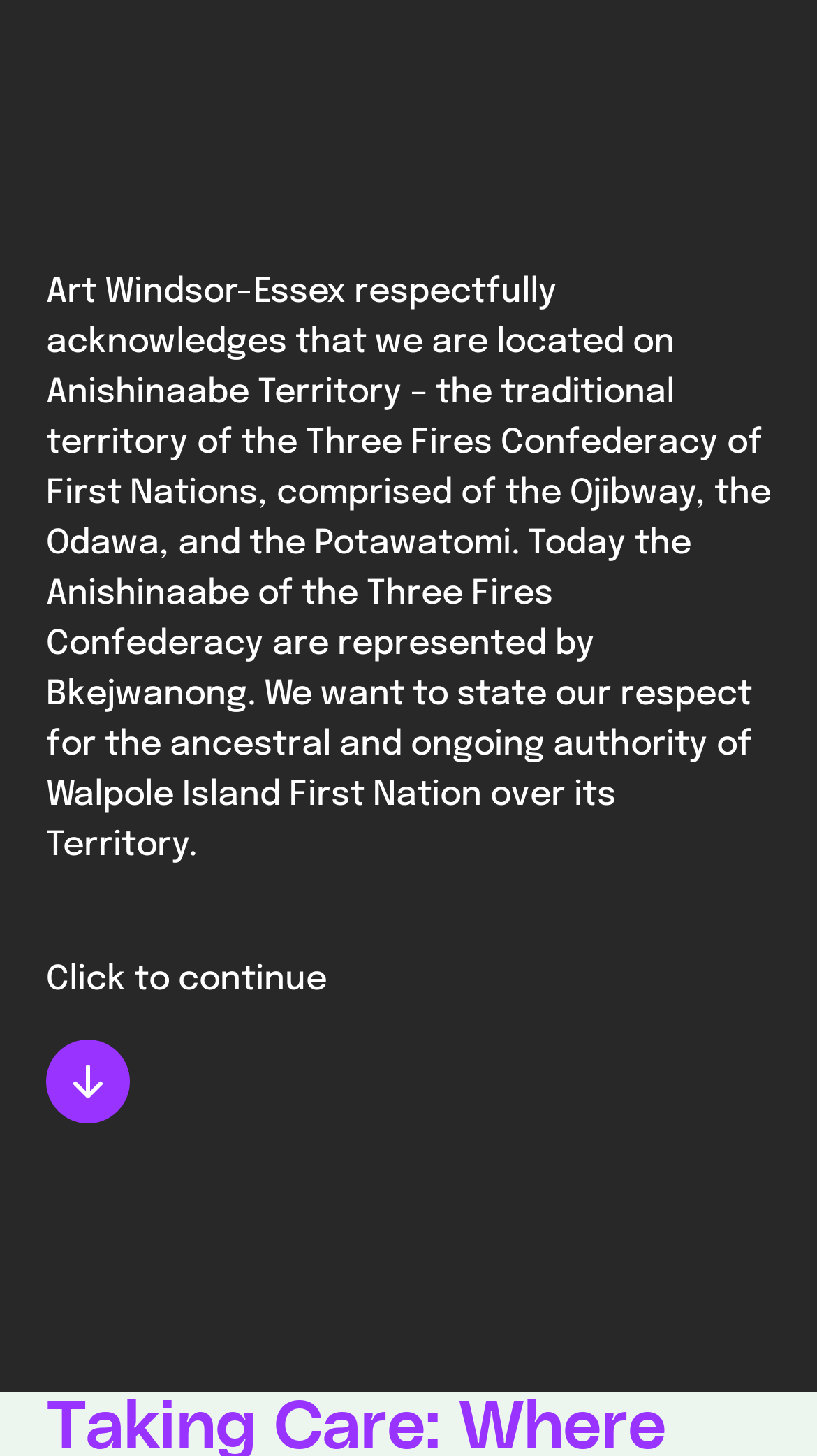Please provide the main heading of the webpage content.

Taking Care: Where Art Meets Wellness with Ainslee Winter